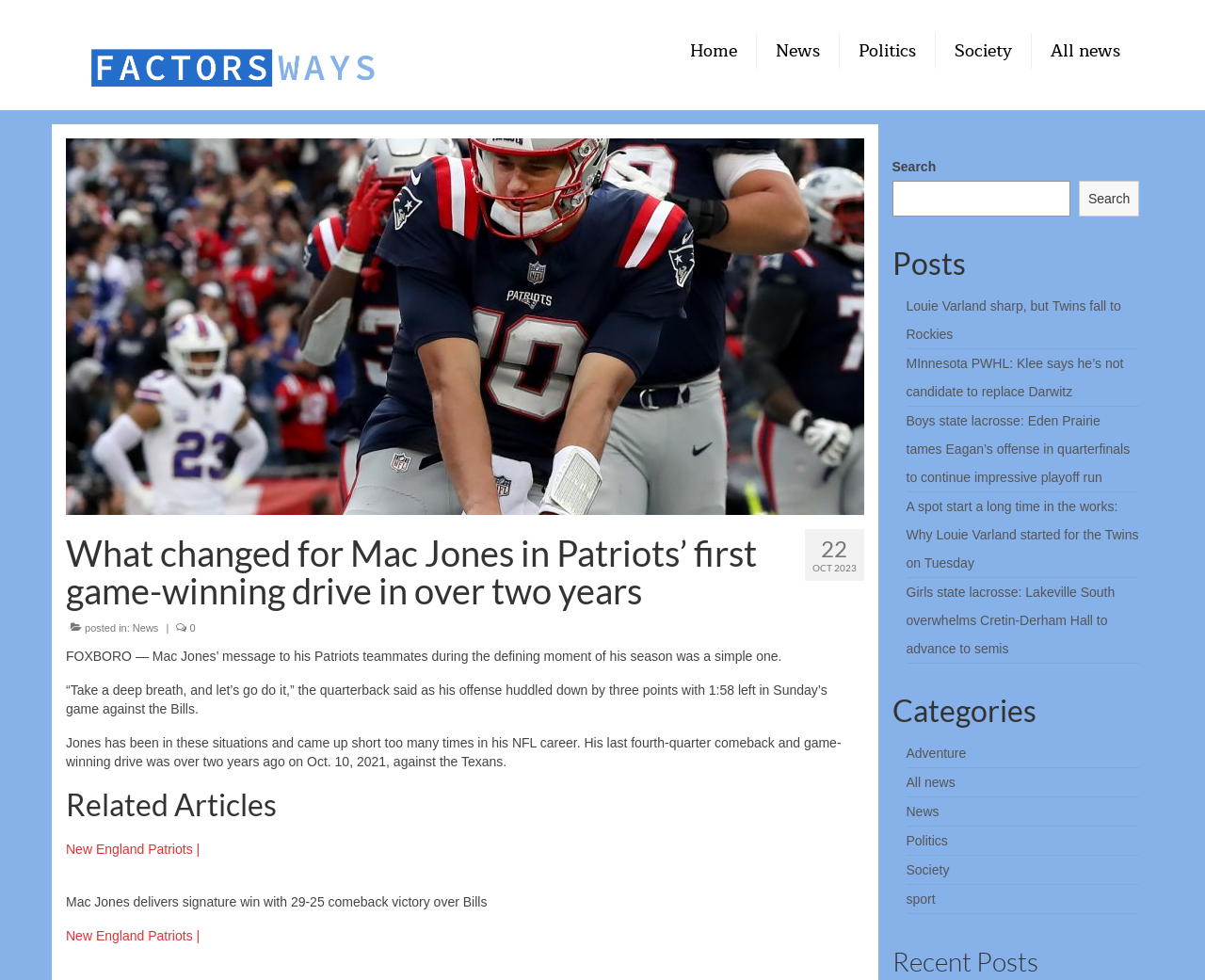Locate the bounding box coordinates of the clickable region to complete the following instruction: "Browse posts."

[0.74, 0.25, 0.945, 0.288]